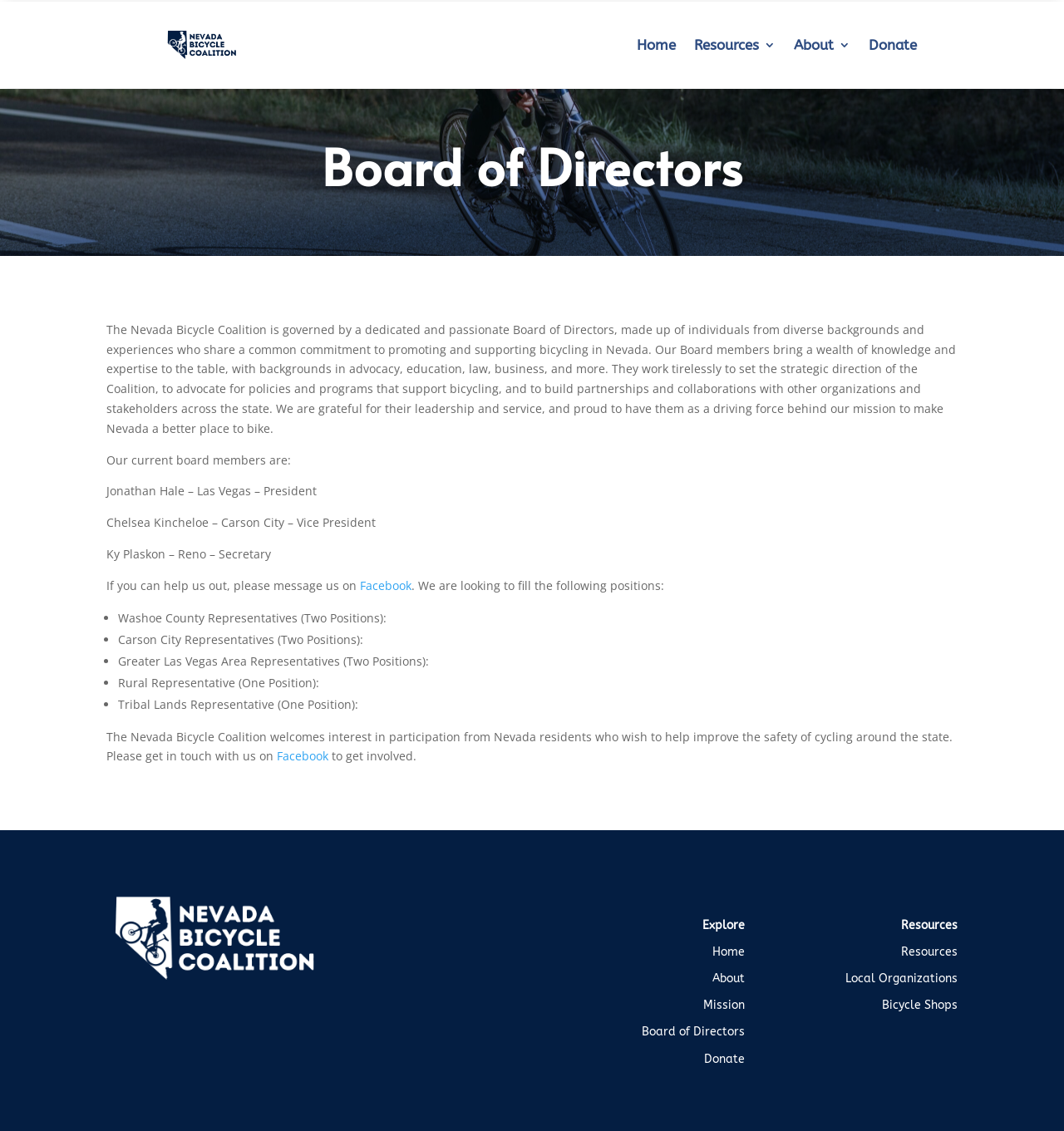How many open positions are there on the Board of Directors?
Could you give a comprehensive explanation in response to this question?

The answer can be found in the article section of the webpage, where it lists the open positions on the Board of Directors. There are five open positions: two in Washoe County, two in Carson City, one in the Greater Las Vegas Area, one in Rural areas, and one in Tribal Lands.